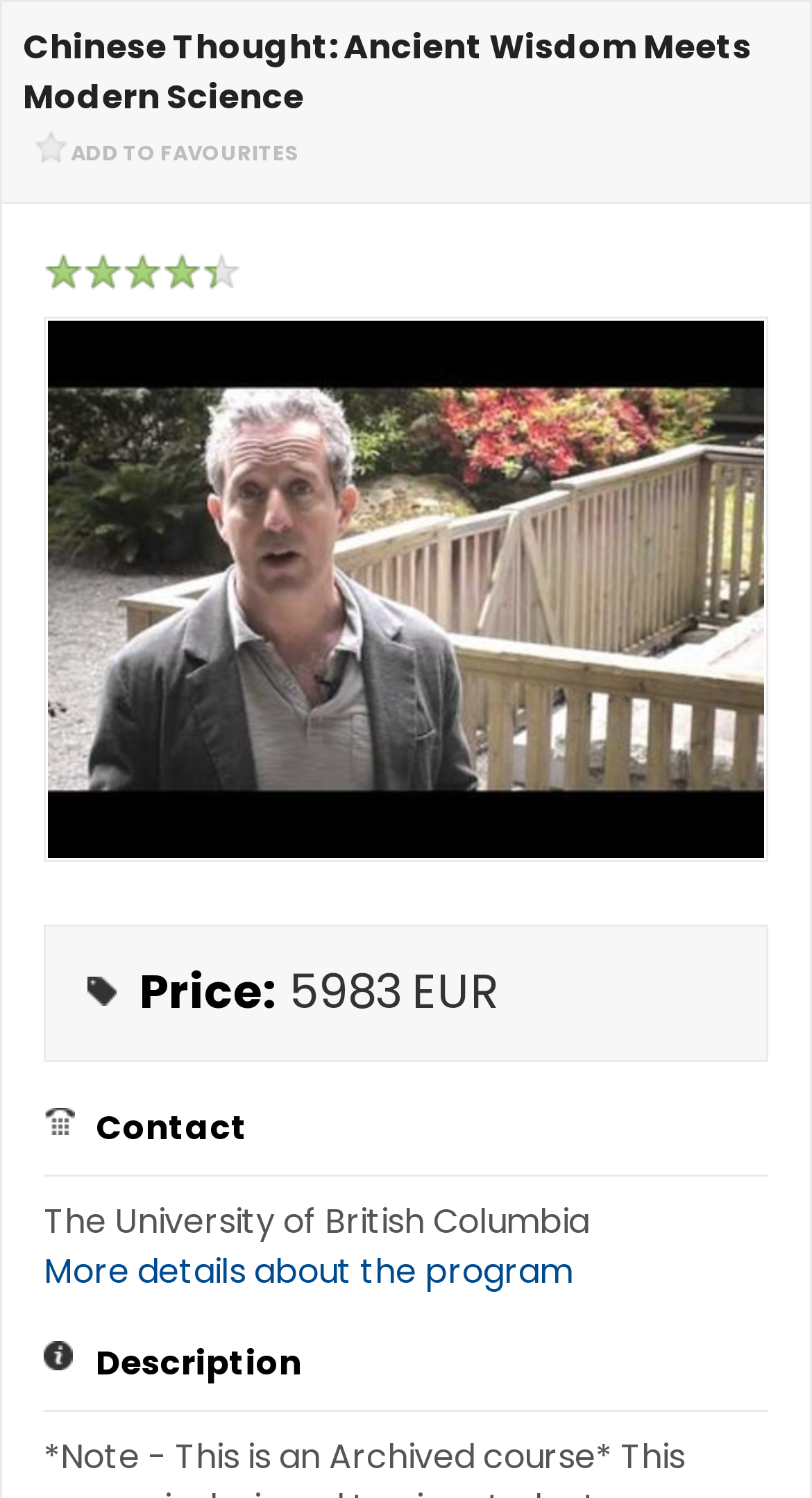Identify the bounding box coordinates of the area that should be clicked in order to complete the given instruction: "View course details". The bounding box coordinates should be four float numbers between 0 and 1, i.e., [left, top, right, bottom].

[0.054, 0.832, 0.705, 0.864]